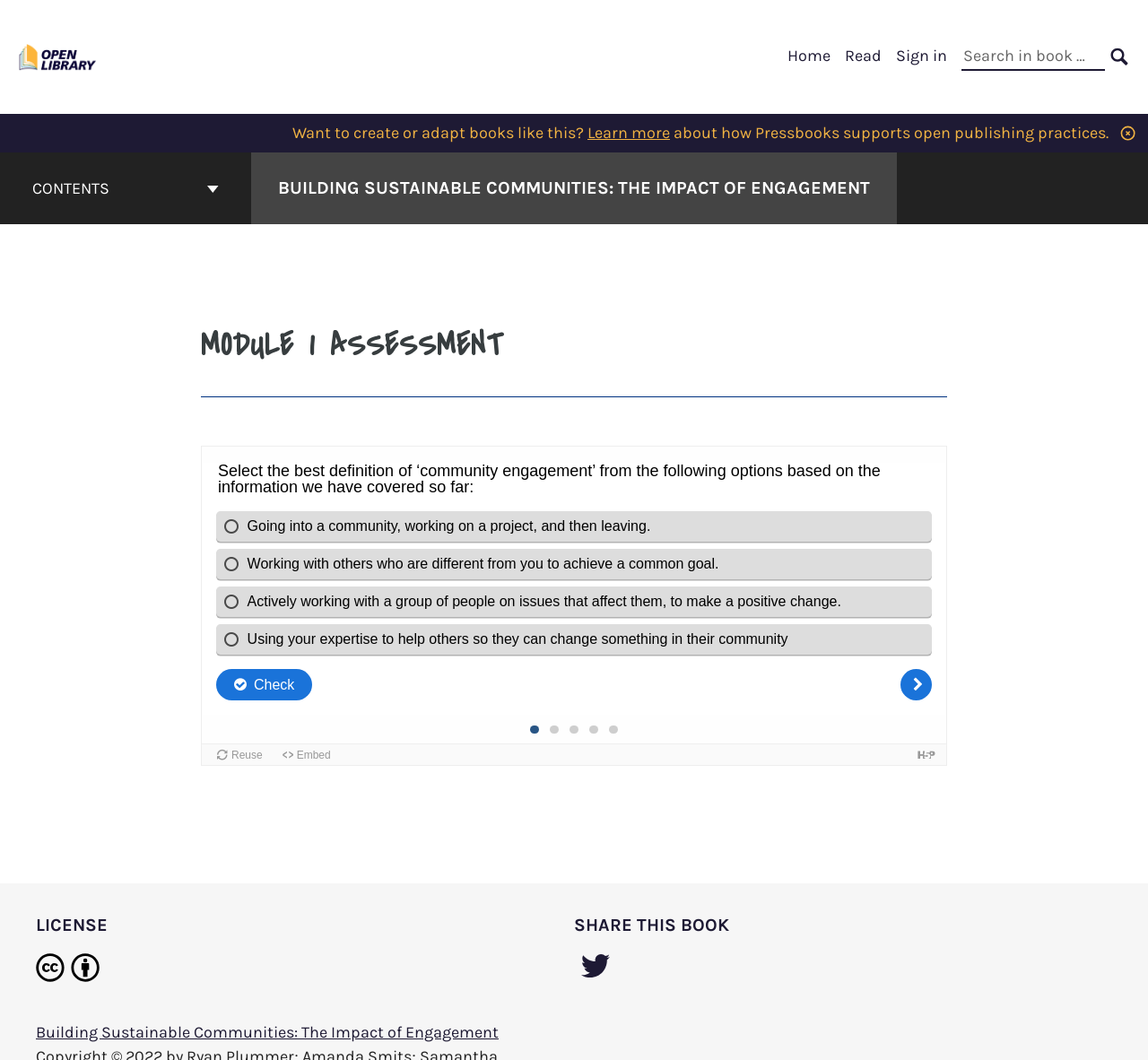Please specify the bounding box coordinates in the format (top-left x, top-left y, bottom-right x, bottom-right y), with all values as floating point numbers between 0 and 1. Identify the bounding box of the UI element described by: Sign in

[0.78, 0.043, 0.825, 0.062]